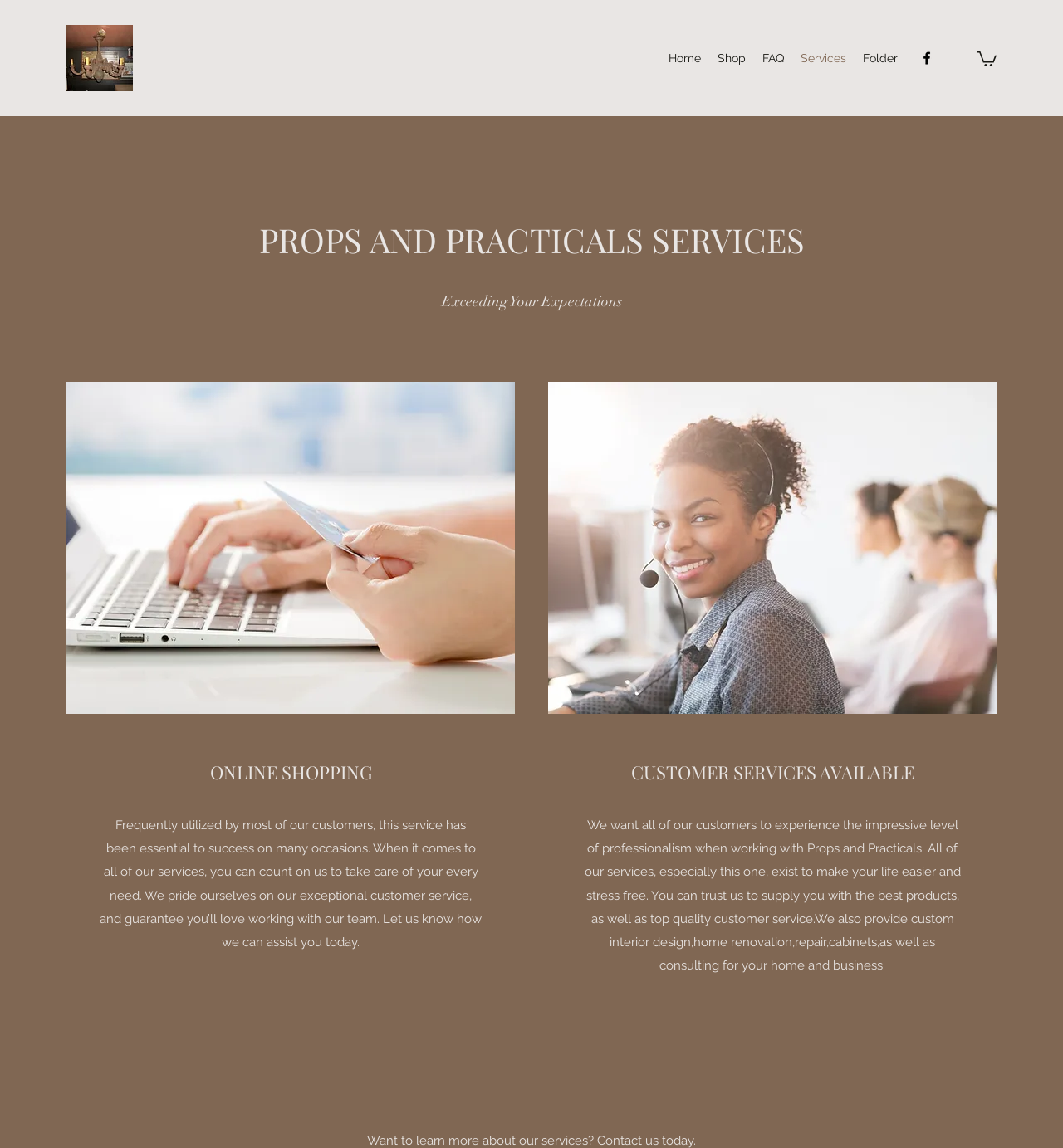What is the tone of Props and Practicals' services?
Carefully analyze the image and provide a detailed answer to the question.

The tone of Props and Practicals' services is professional and customer-centric, as evident from the language used on the webpage. The descriptions emphasize the company's commitment to exceptional customer service, professionalism, and making customers' lives easier and stress-free.